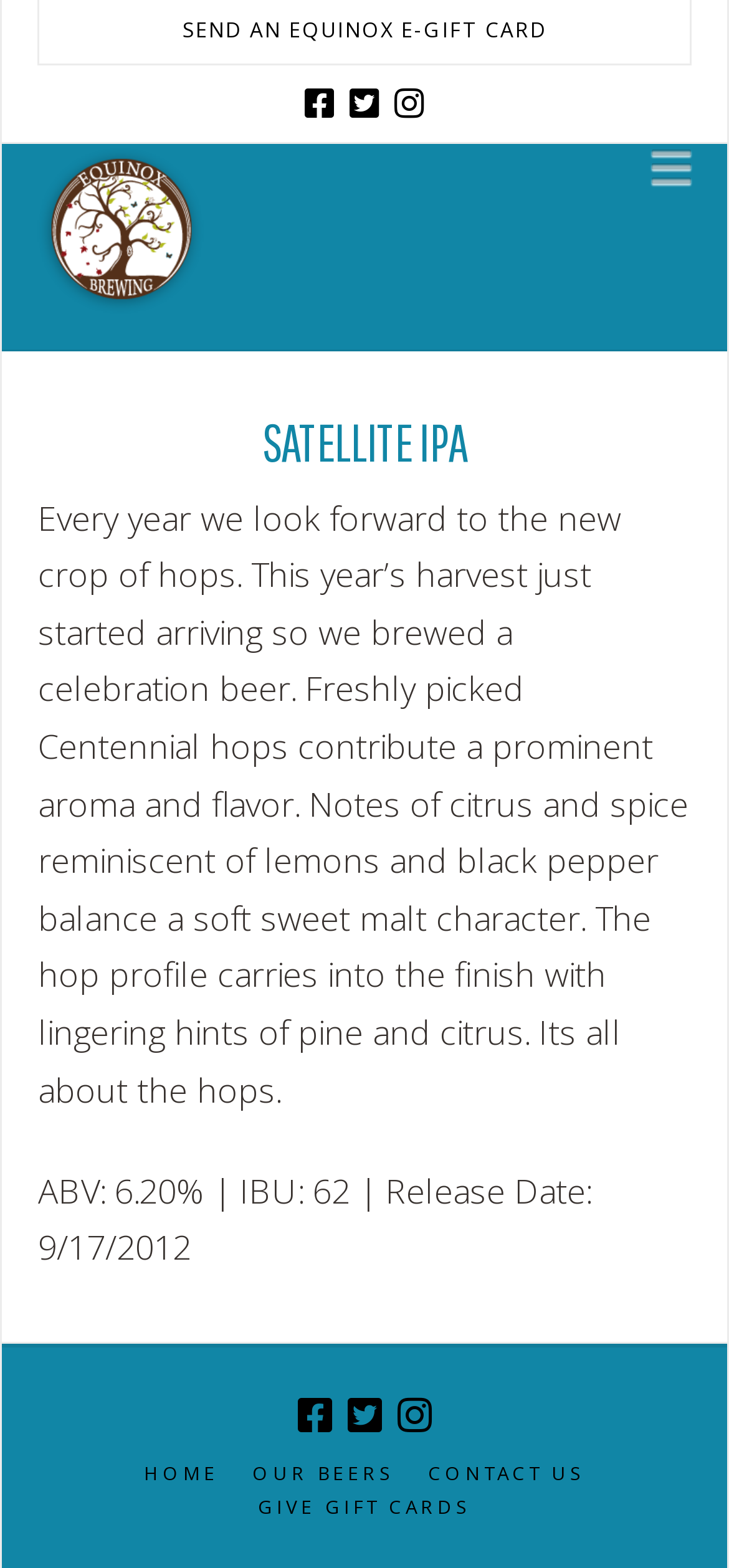What is the name of the beer?
Look at the screenshot and provide an in-depth answer.

The name of the beer can be found in the header section of the webpage, where it is written in a large font size as 'SATELLITE IPA'.